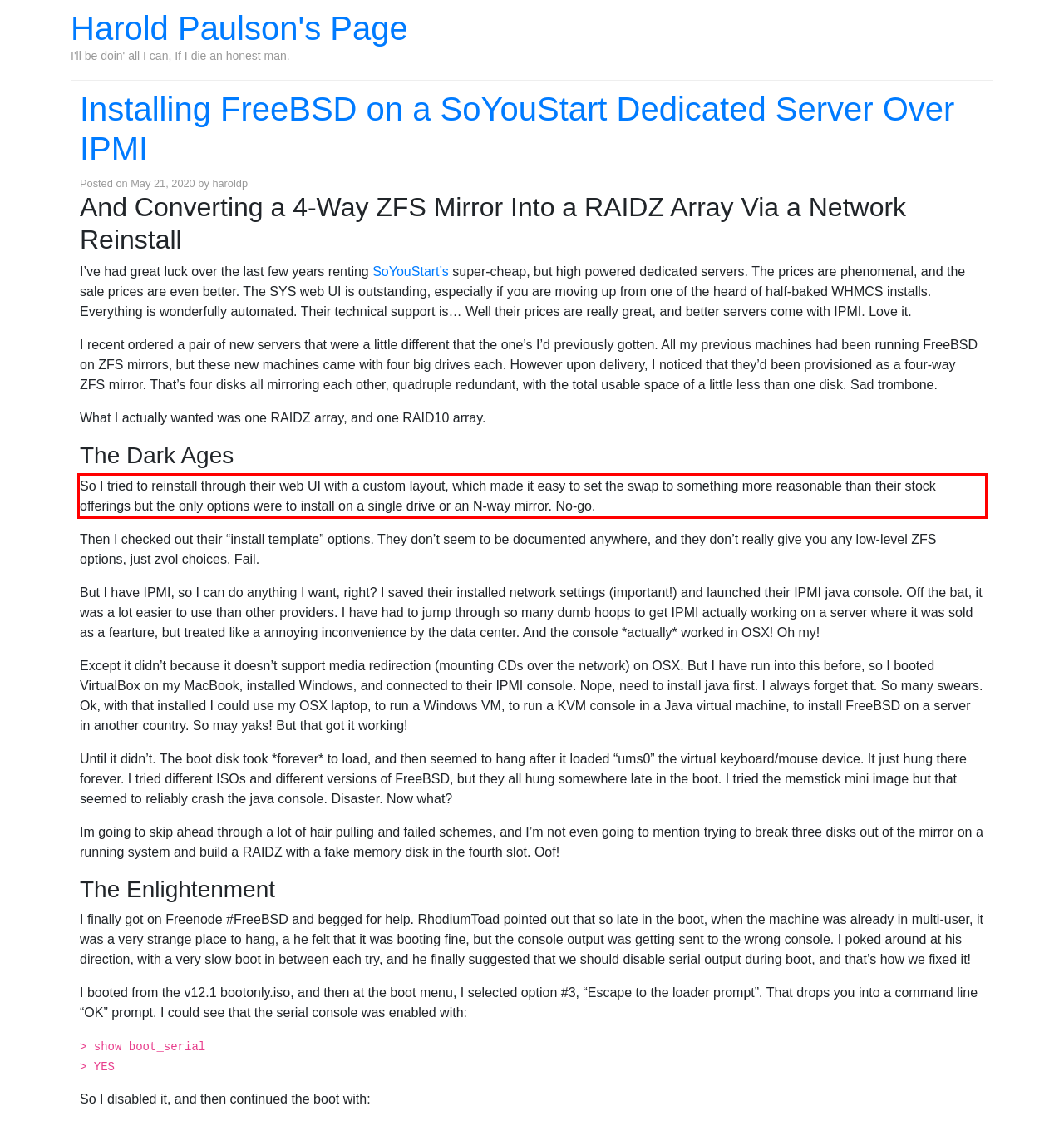You have a screenshot with a red rectangle around a UI element. Recognize and extract the text within this red bounding box using OCR.

So I tried to reinstall through their web UI with a custom layout, which made it easy to set the swap to something more reasonable than their stock offerings but the only options were to install on a single drive or an N-way mirror. No-go.